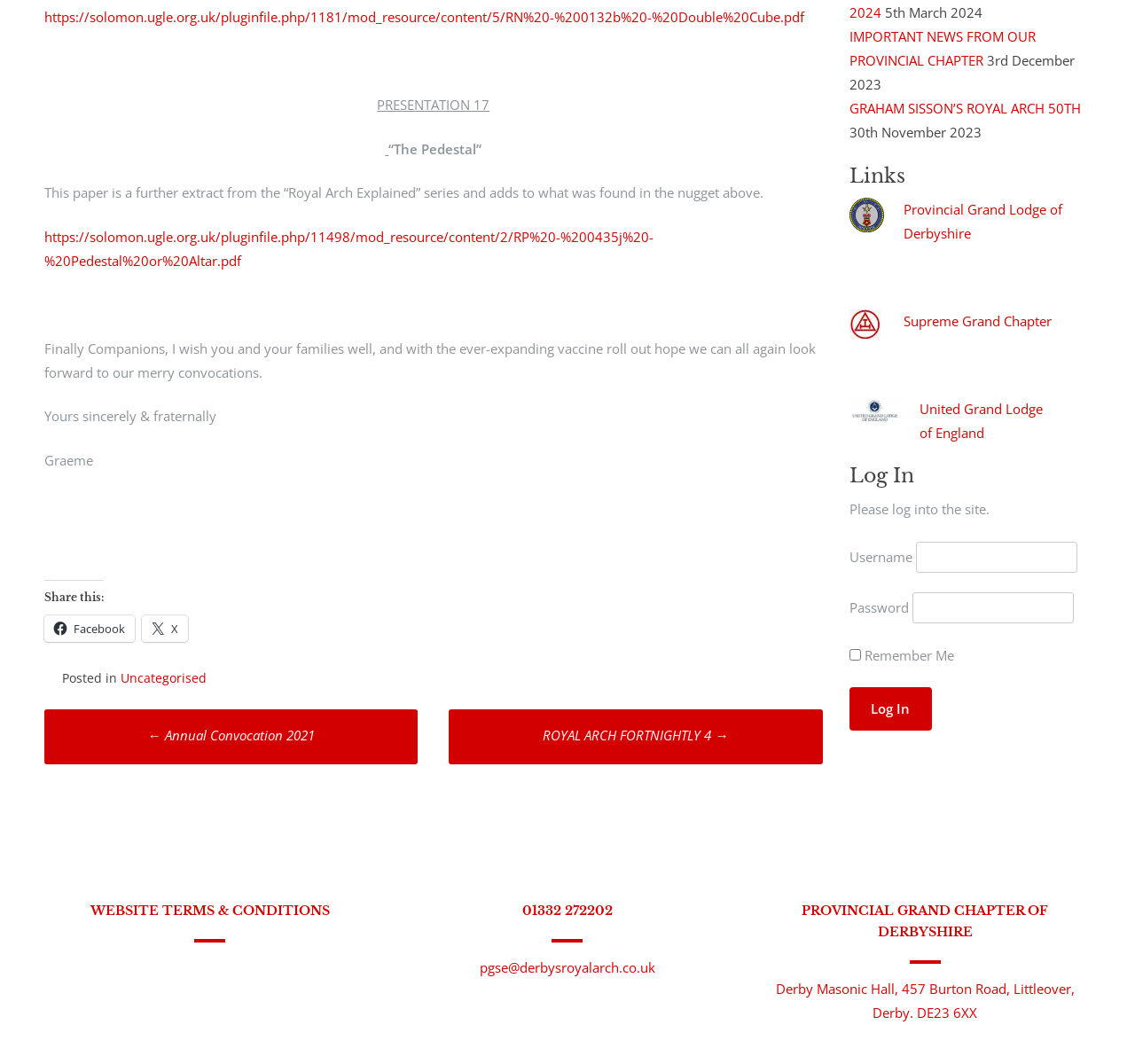What is the title of the presentation?
Please give a detailed and elaborate explanation in response to the question.

I found the title of the presentation by looking at the StaticText element with the text 'PRESENTATION 17' which is located at the top of the webpage.